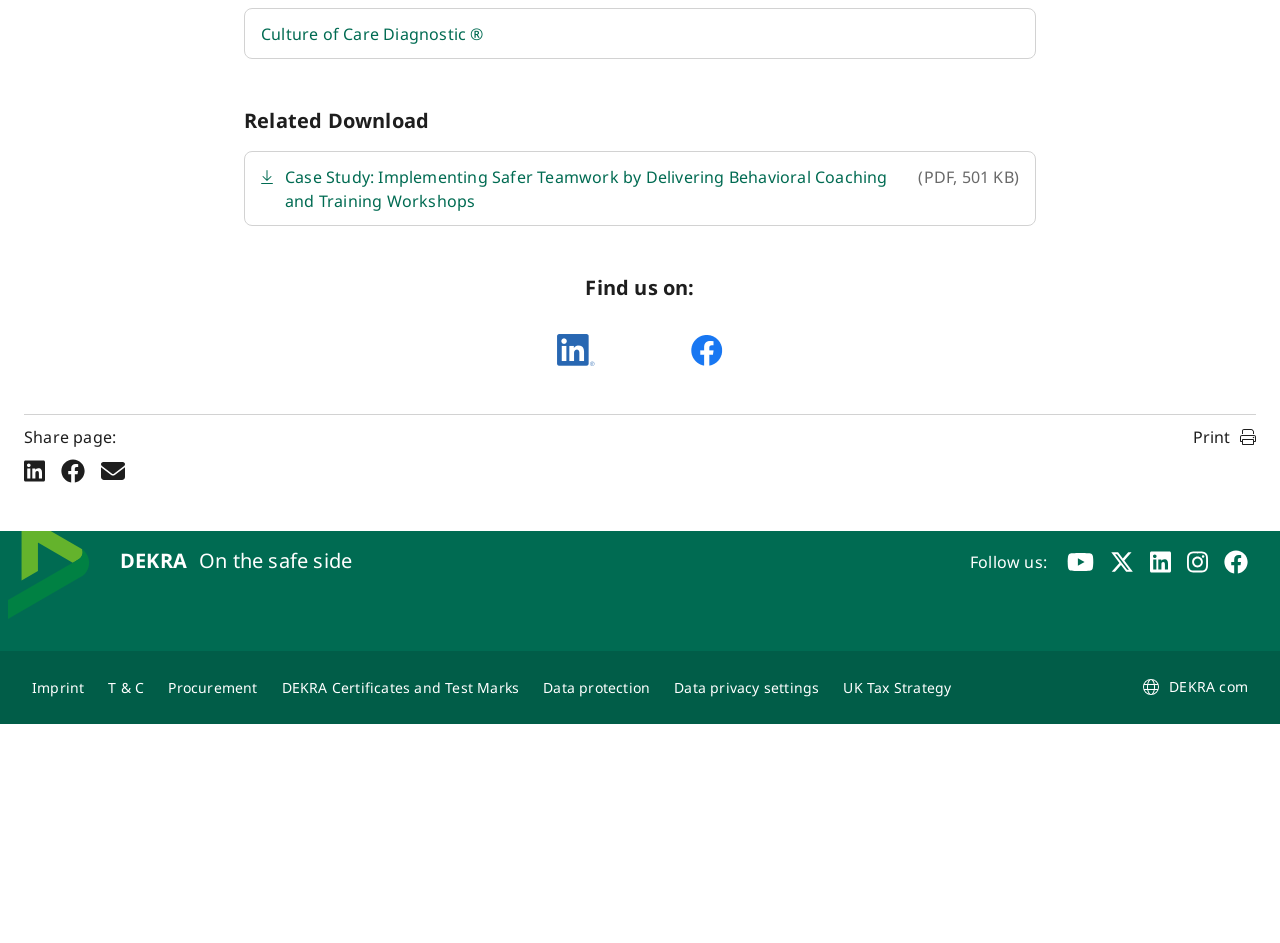Use a single word or phrase to answer the question:
How many social media links are there in the footer section?

5